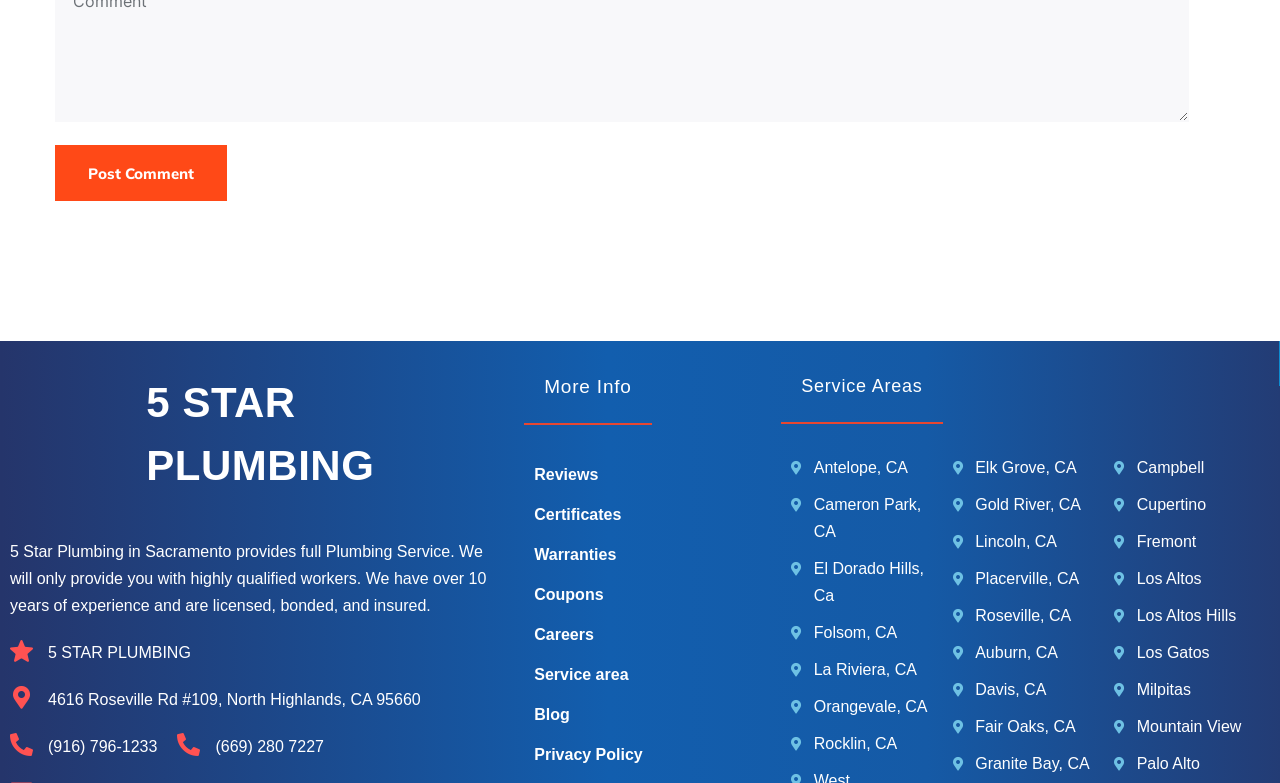Please pinpoint the bounding box coordinates for the region I should click to adhere to this instruction: "Click the 'Close' button".

None